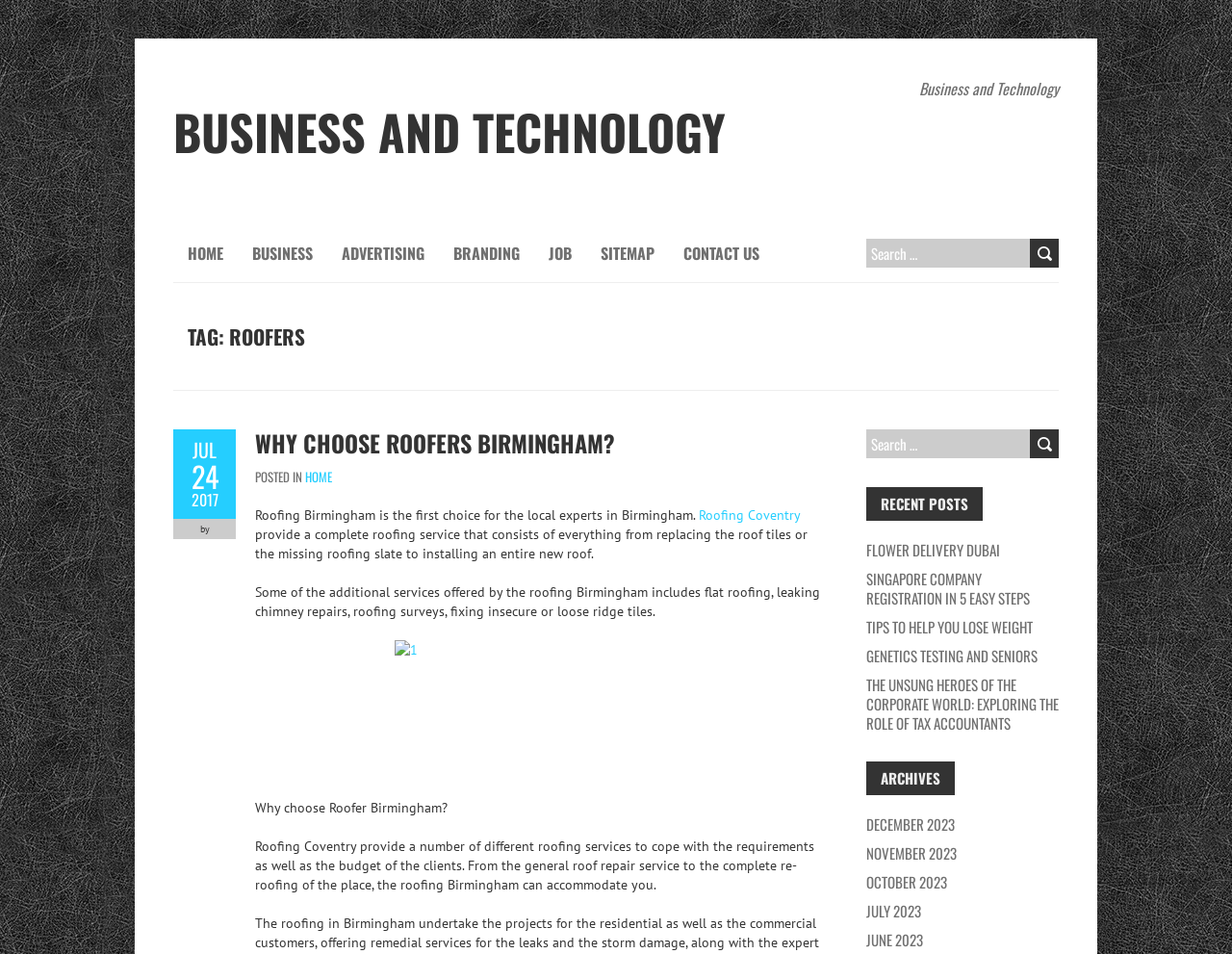Highlight the bounding box coordinates of the element you need to click to perform the following instruction: "Read the post about Roofers Birmingham."

[0.207, 0.45, 0.668, 0.479]